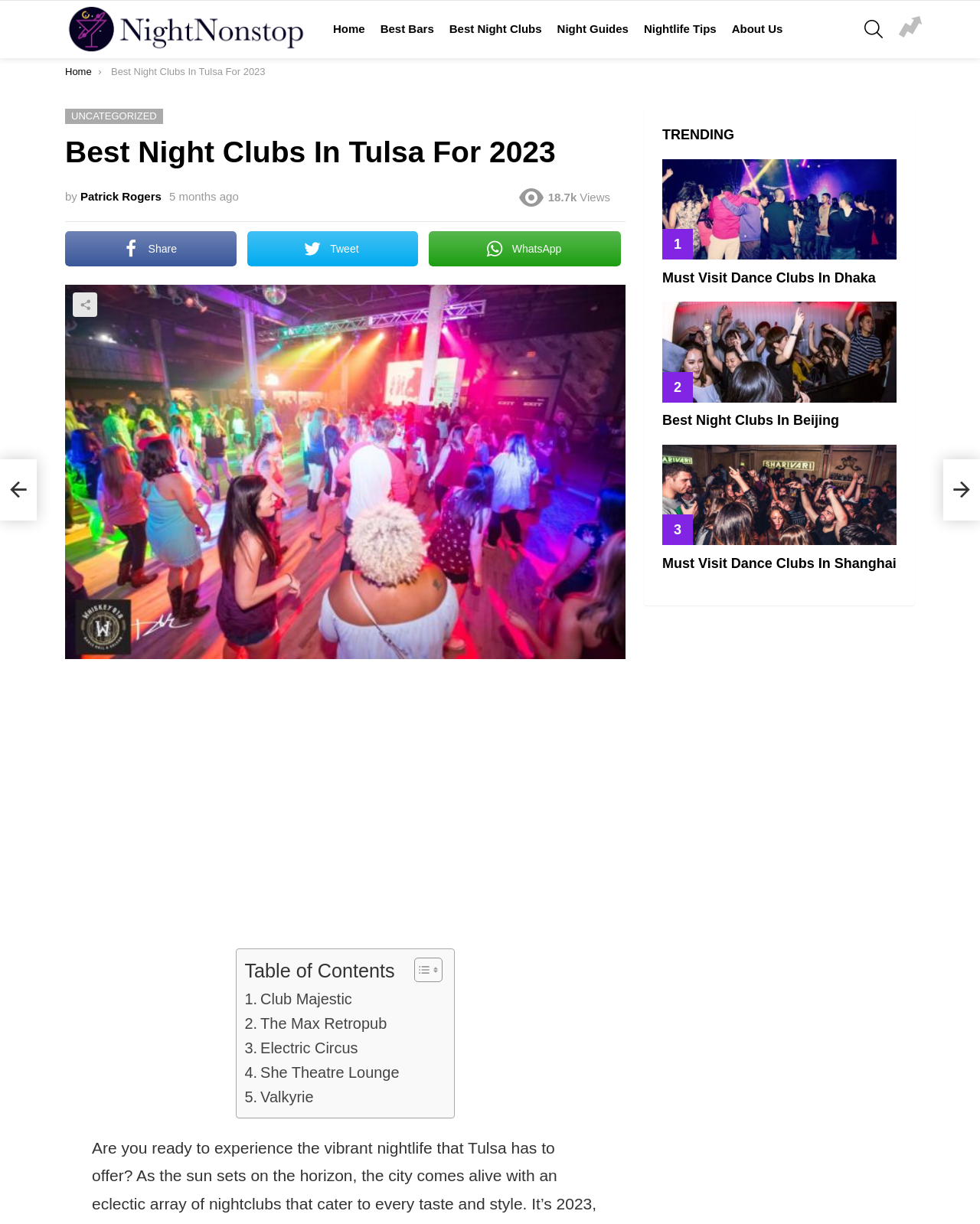Based on what you see in the screenshot, provide a thorough answer to this question: What is the category of the article 'Must Visit Dance Clubs In Dhaka'?

The article 'Must Visit Dance Clubs In Dhaka' is located in the 'TRENDING' section of the webpage, which is indicated by a heading that says 'TRENDING'.